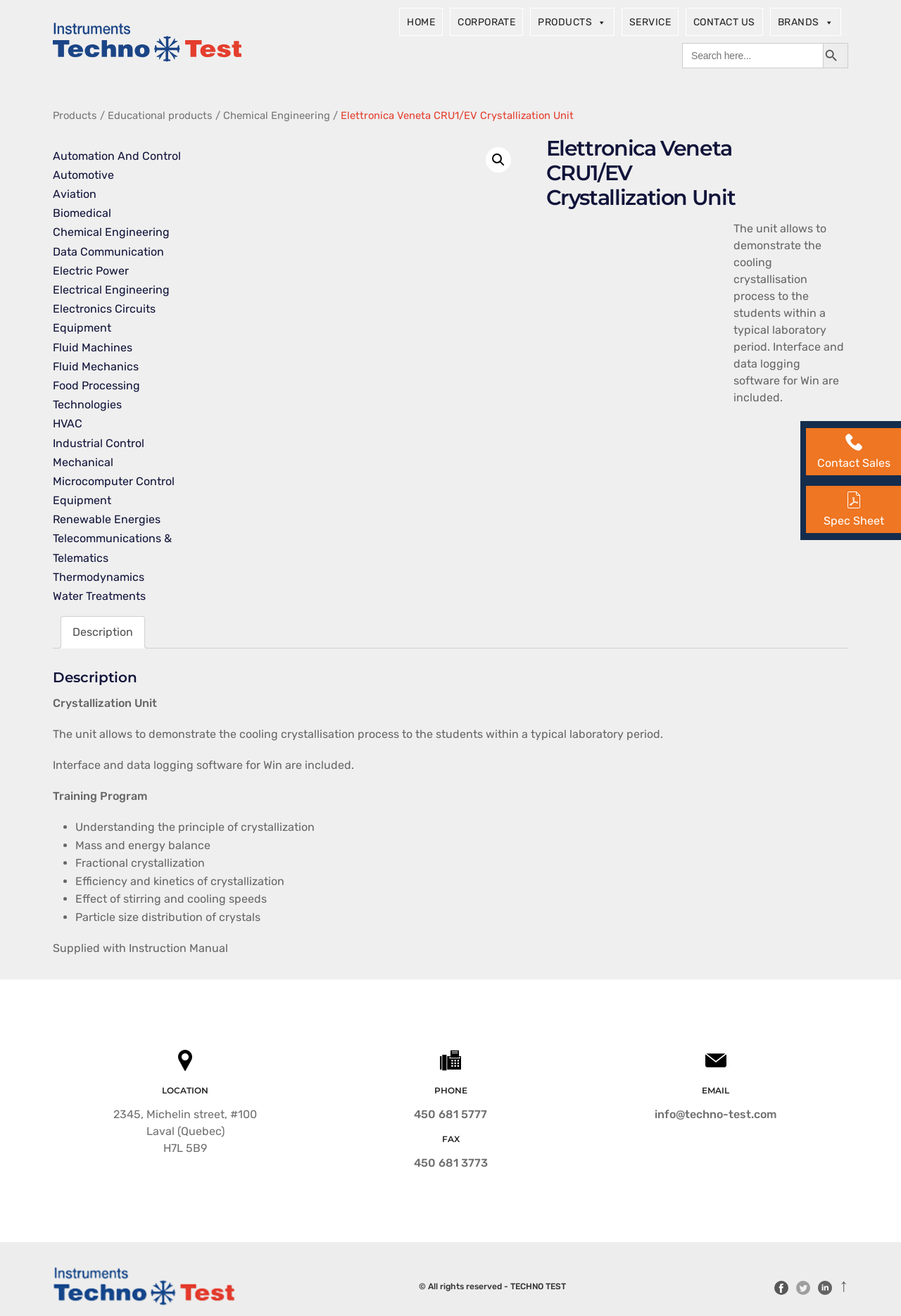Can you specify the bounding box coordinates for the region that should be clicked to fulfill this instruction: "Click on the HOME link".

[0.443, 0.006, 0.492, 0.027]